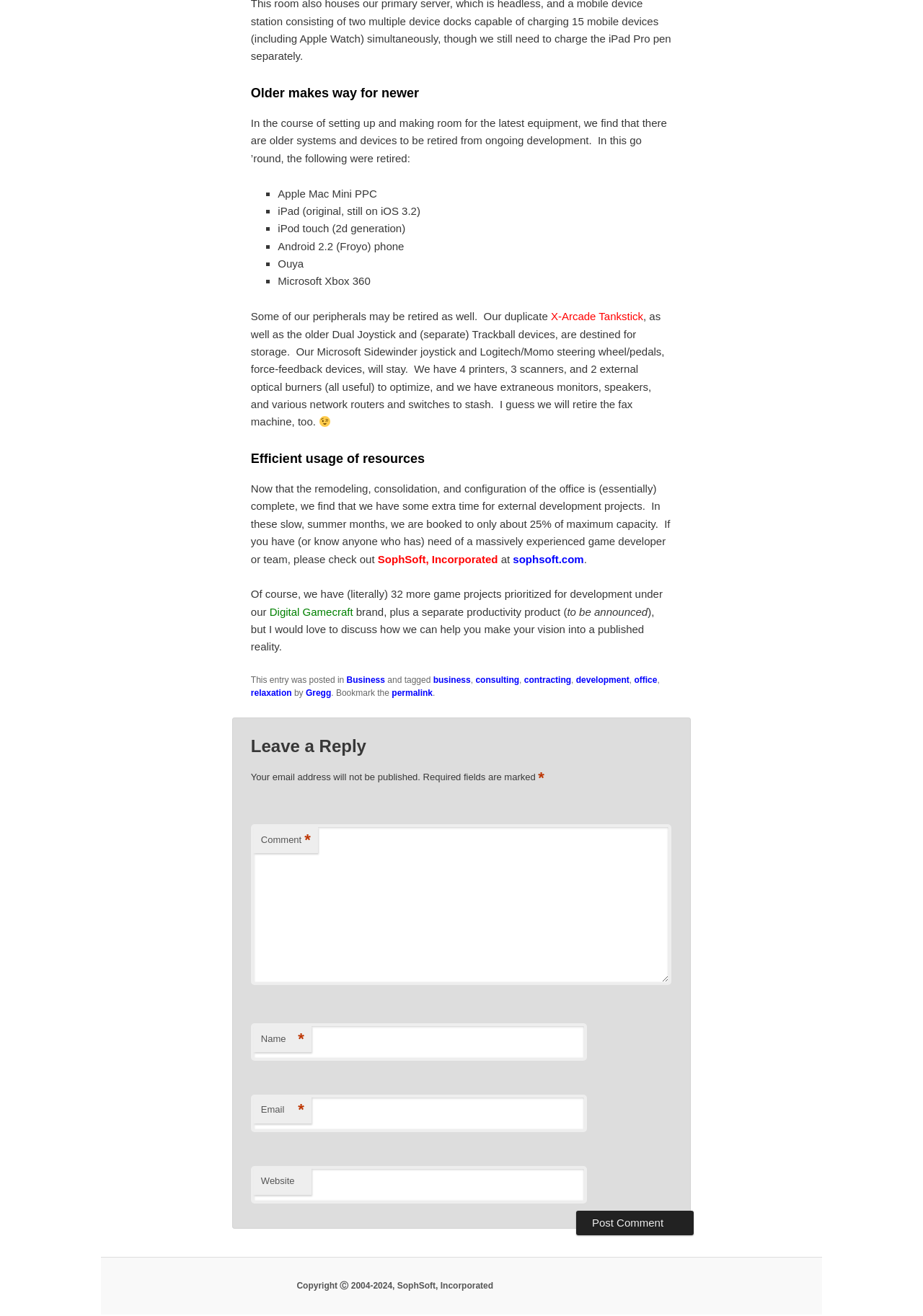Using the element description provided, determine the bounding box coordinates in the format (top-left x, top-left y, bottom-right x, bottom-right y). Ensure that all values are floating point numbers between 0 and 1. Element description: name="submit" value="Post Comment"

[0.624, 0.92, 0.752, 0.939]